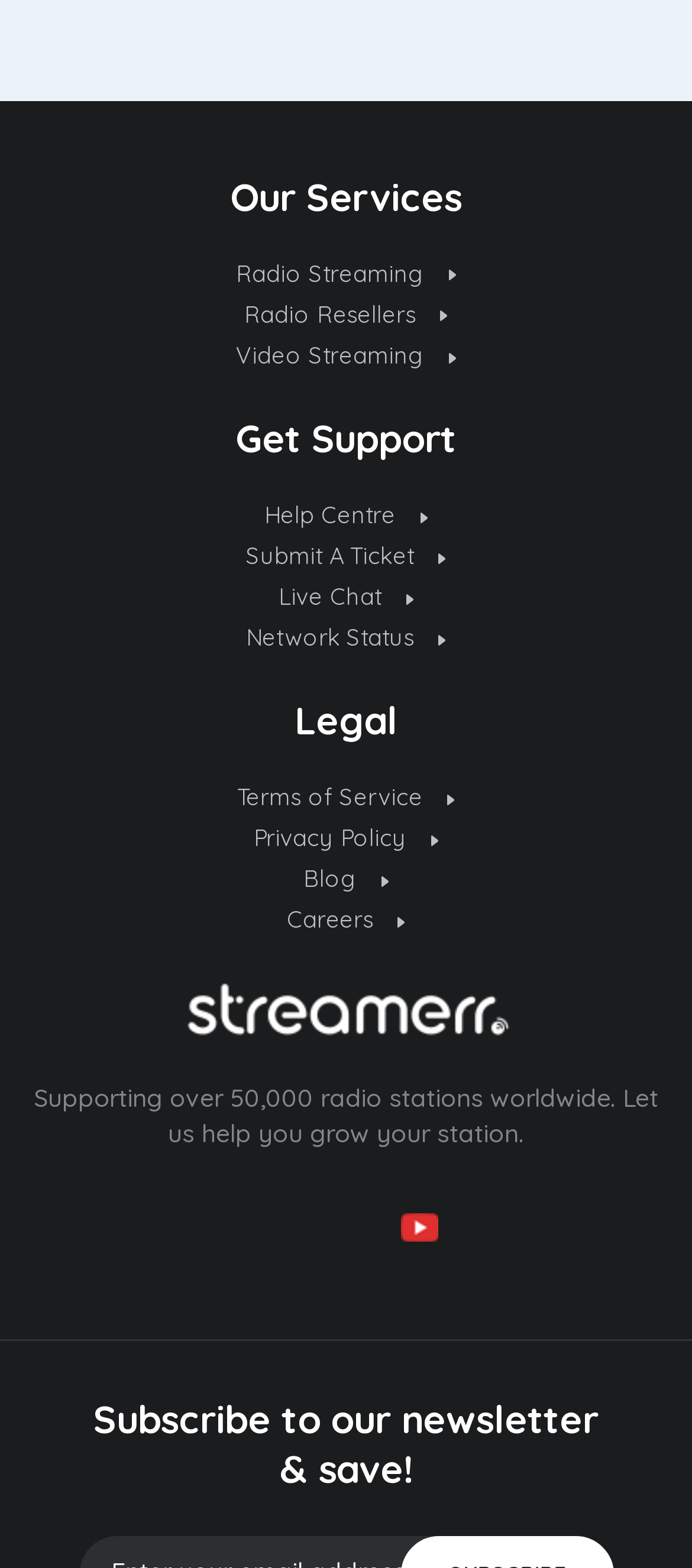Please locate the clickable area by providing the bounding box coordinates to follow this instruction: "Subscribe to the newsletter".

[0.115, 0.889, 0.885, 0.953]